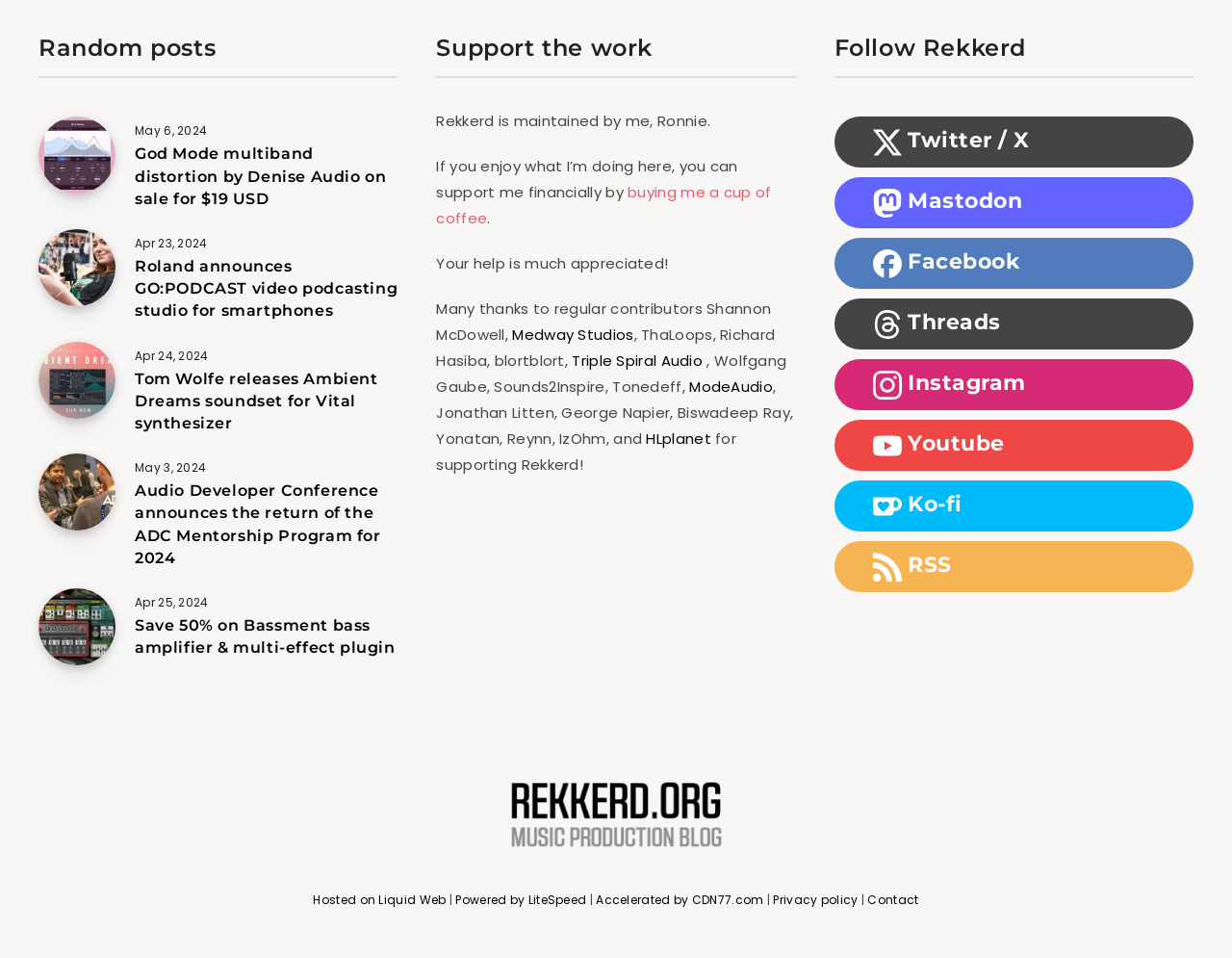Please provide a one-word or phrase answer to the question: 
What is the purpose of the 'Support the work' section?

To support the website financially